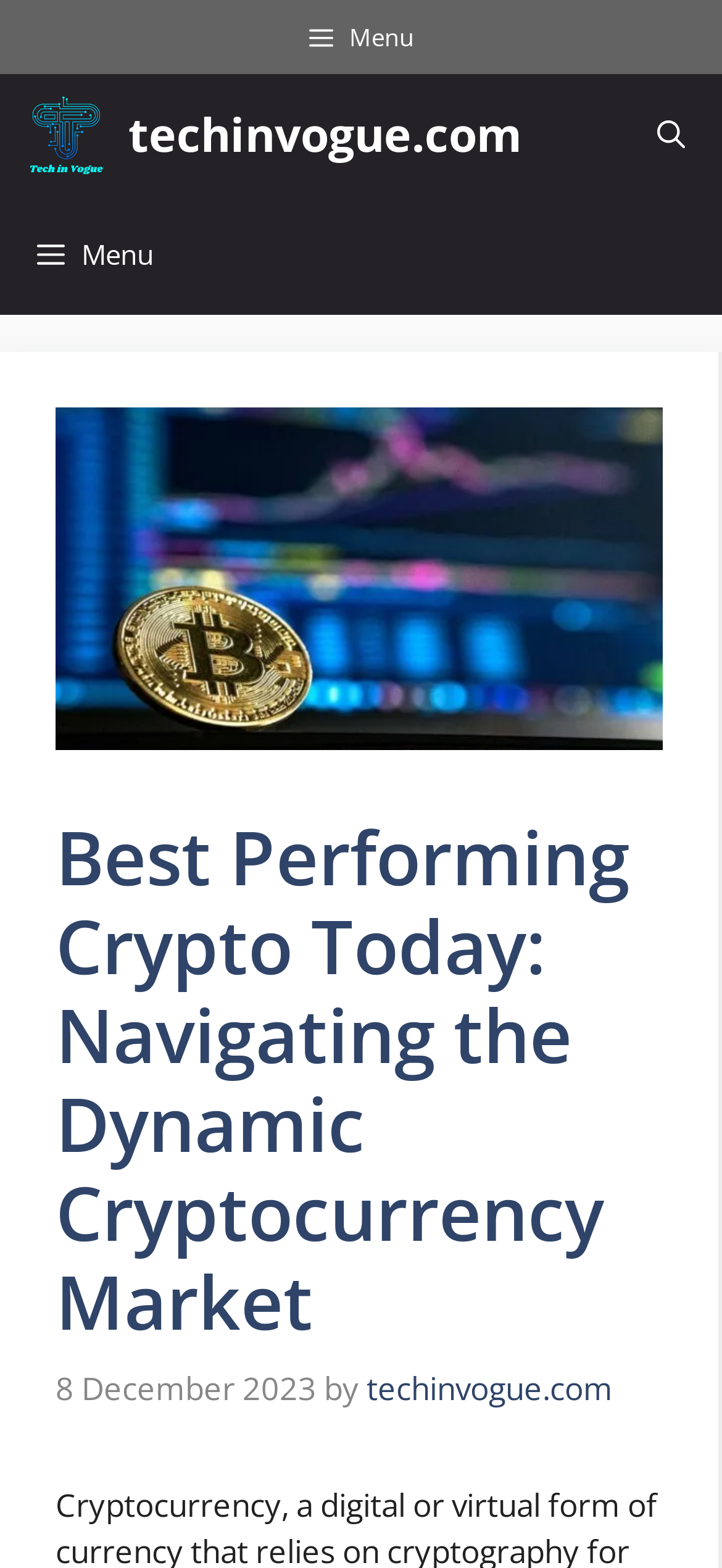Please examine the image and provide a detailed answer to the question: How many navigation links are there in the primary navigation?

I found the number of navigation links in the primary navigation by looking at the navigation element with the role 'Primary', which contains two link elements, indicating that there are two navigation links.